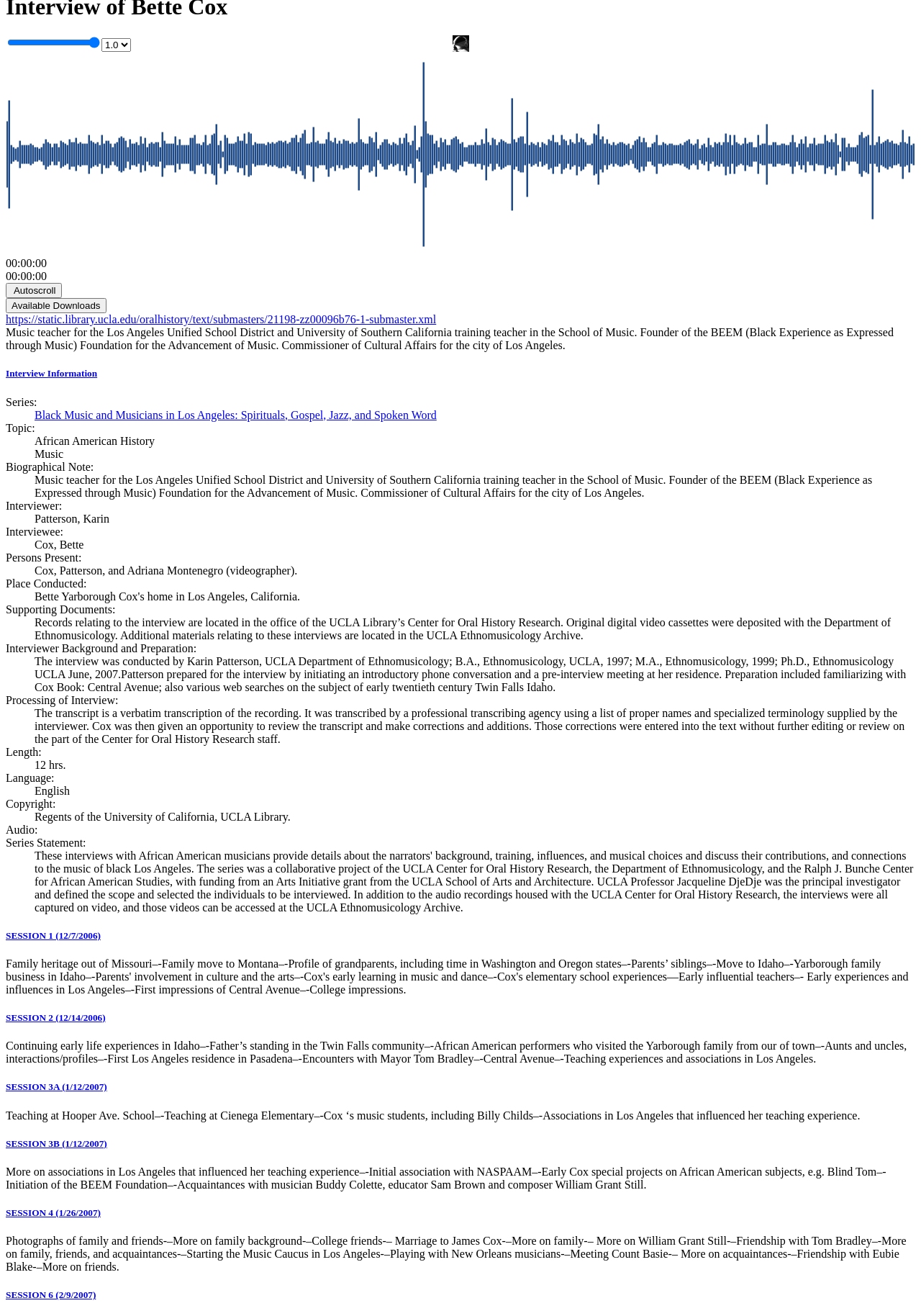Locate the bounding box of the UI element with the following description: "SESSION 6 (2/9/2007)".

[0.006, 0.98, 0.104, 0.988]